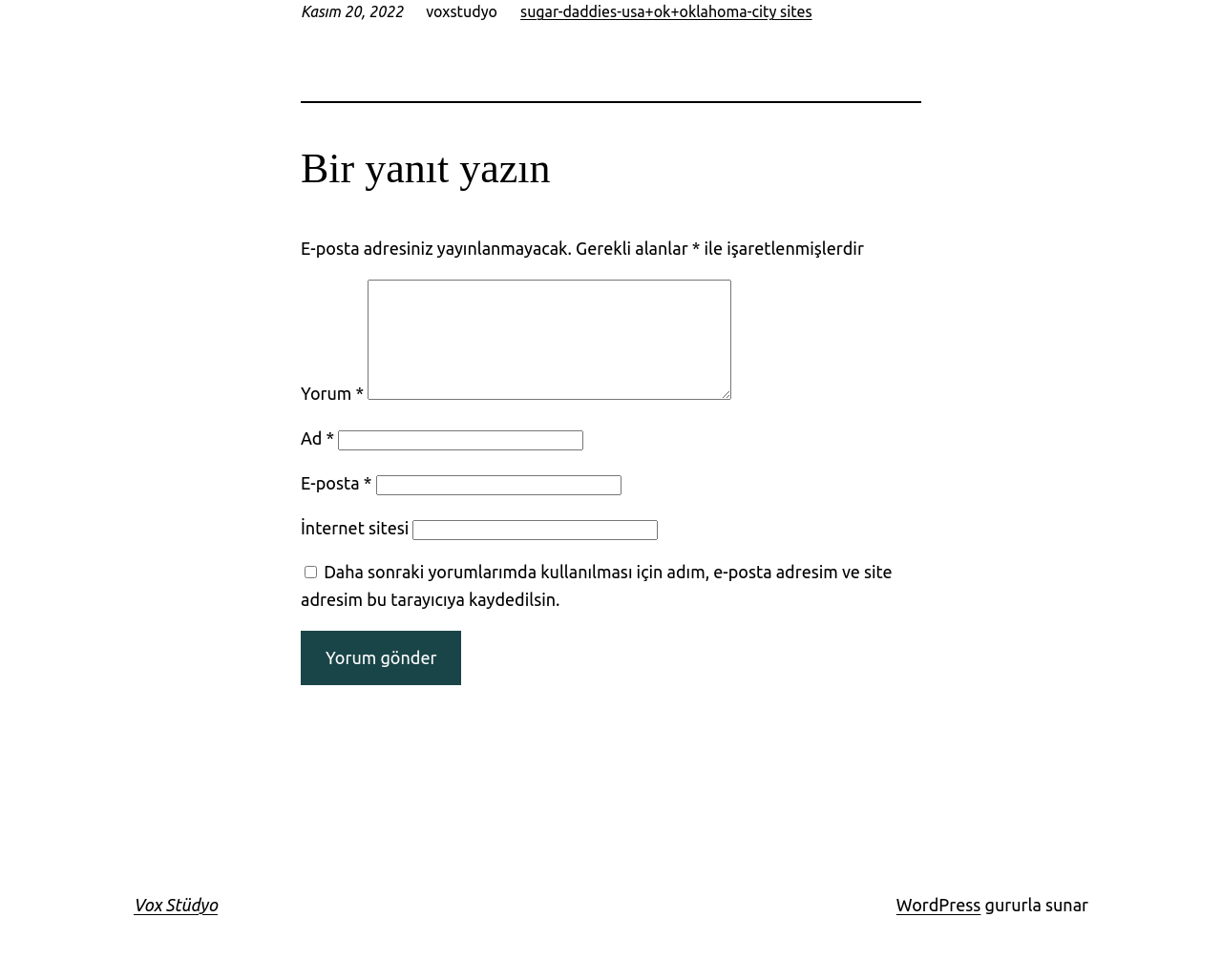What is the label of the button at the bottom of the comment form?
Please look at the screenshot and answer using one word or phrase.

Yorum gönder